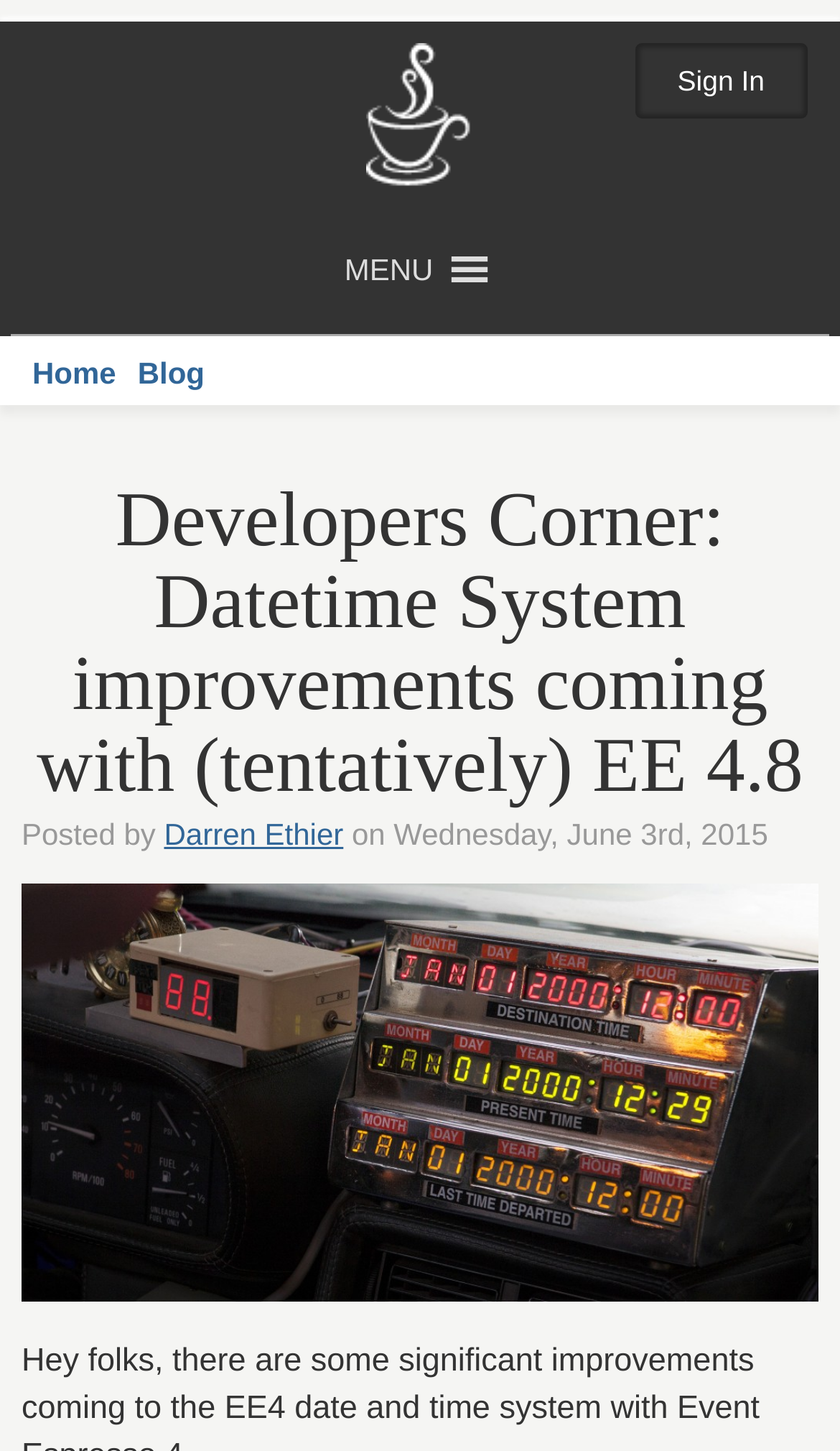What is the name of the author?
Answer the question based on the image using a single word or a brief phrase.

Darren Ethier